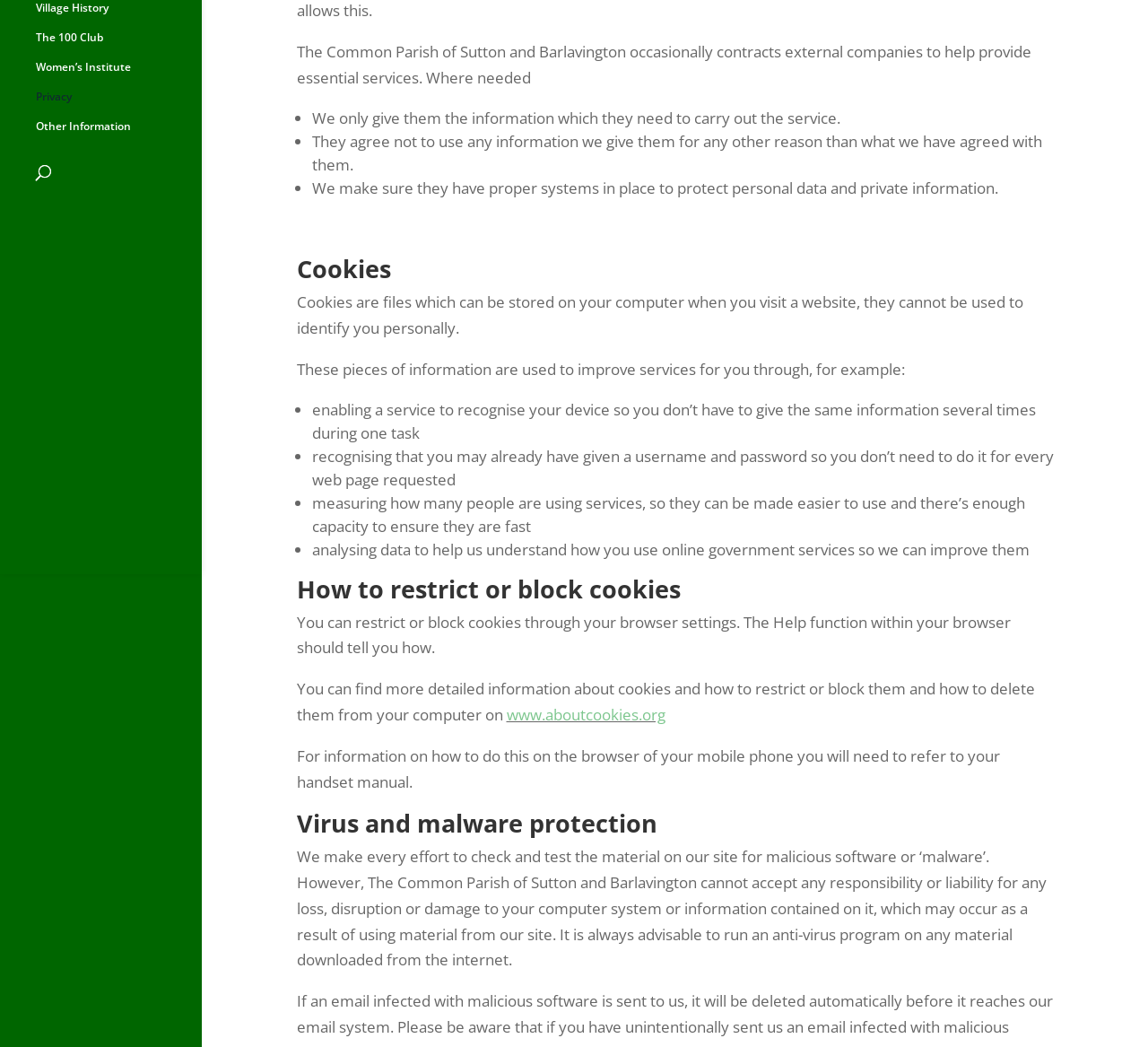Provide the bounding box coordinates for the specified HTML element described in this description: "Women’s Institute". The coordinates should be four float numbers ranging from 0 to 1, in the format [left, top, right, bottom].

[0.031, 0.002, 0.176, 0.031]